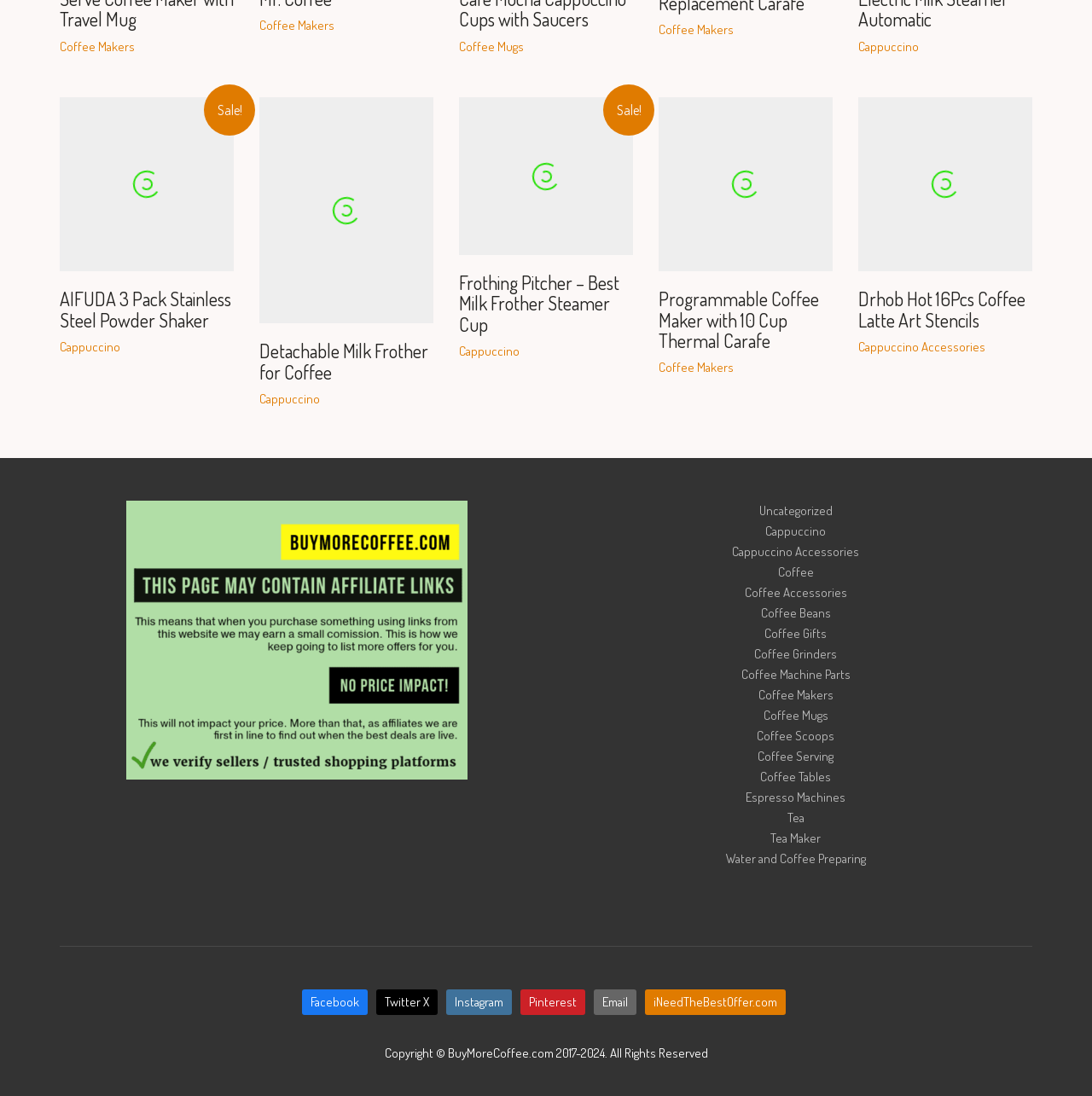Please locate the clickable area by providing the bounding box coordinates to follow this instruction: "View 'AIFUDA 3 Pack Stainless Steel Powder Shaker'".

[0.055, 0.089, 0.214, 0.248]